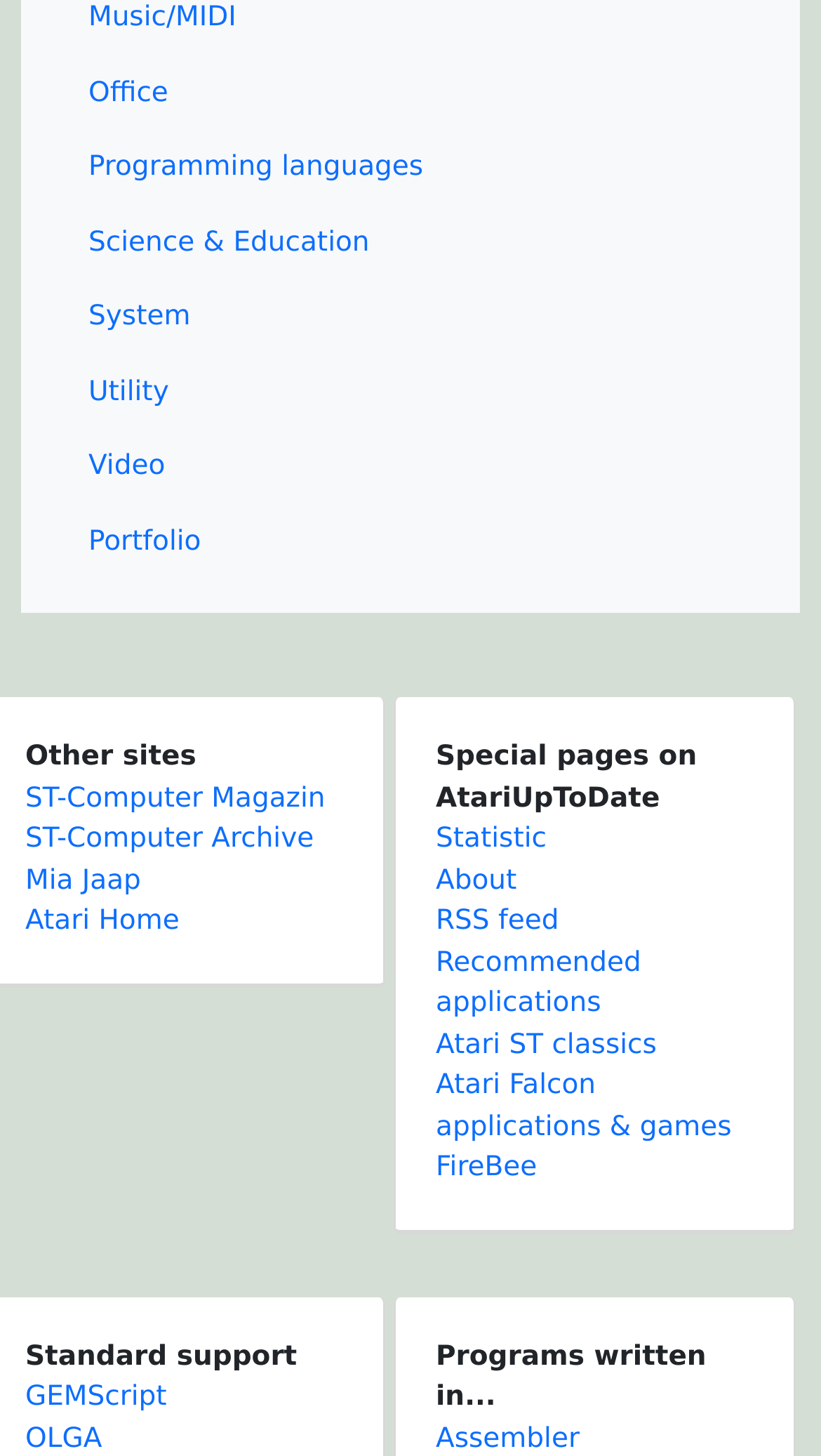Answer the question in one word or a short phrase:
How many links are there under 'Other sites'?

4